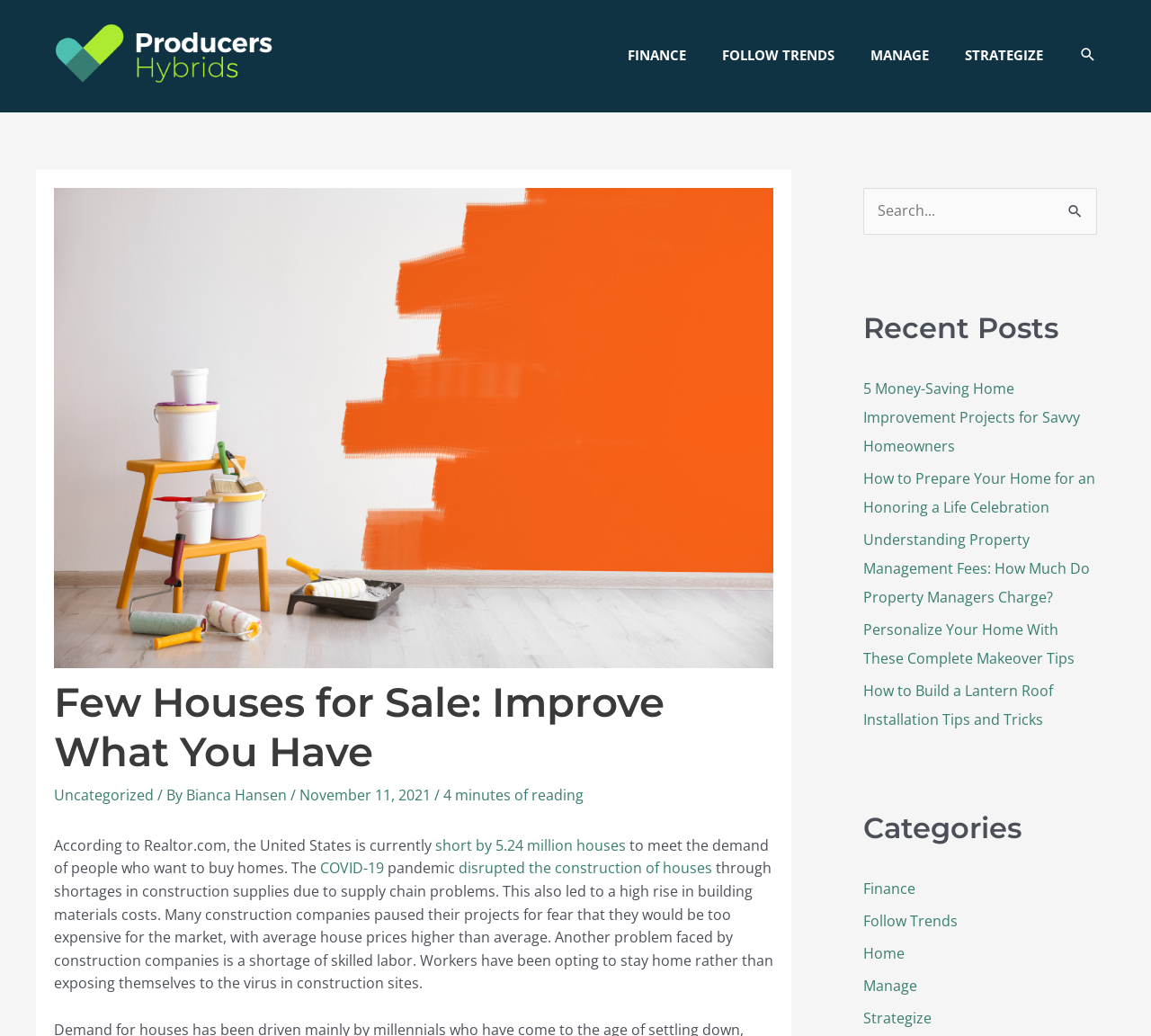Answer the question below using just one word or a short phrase: 
What type of content is listed under 'Recent Posts'?

Home improvement articles